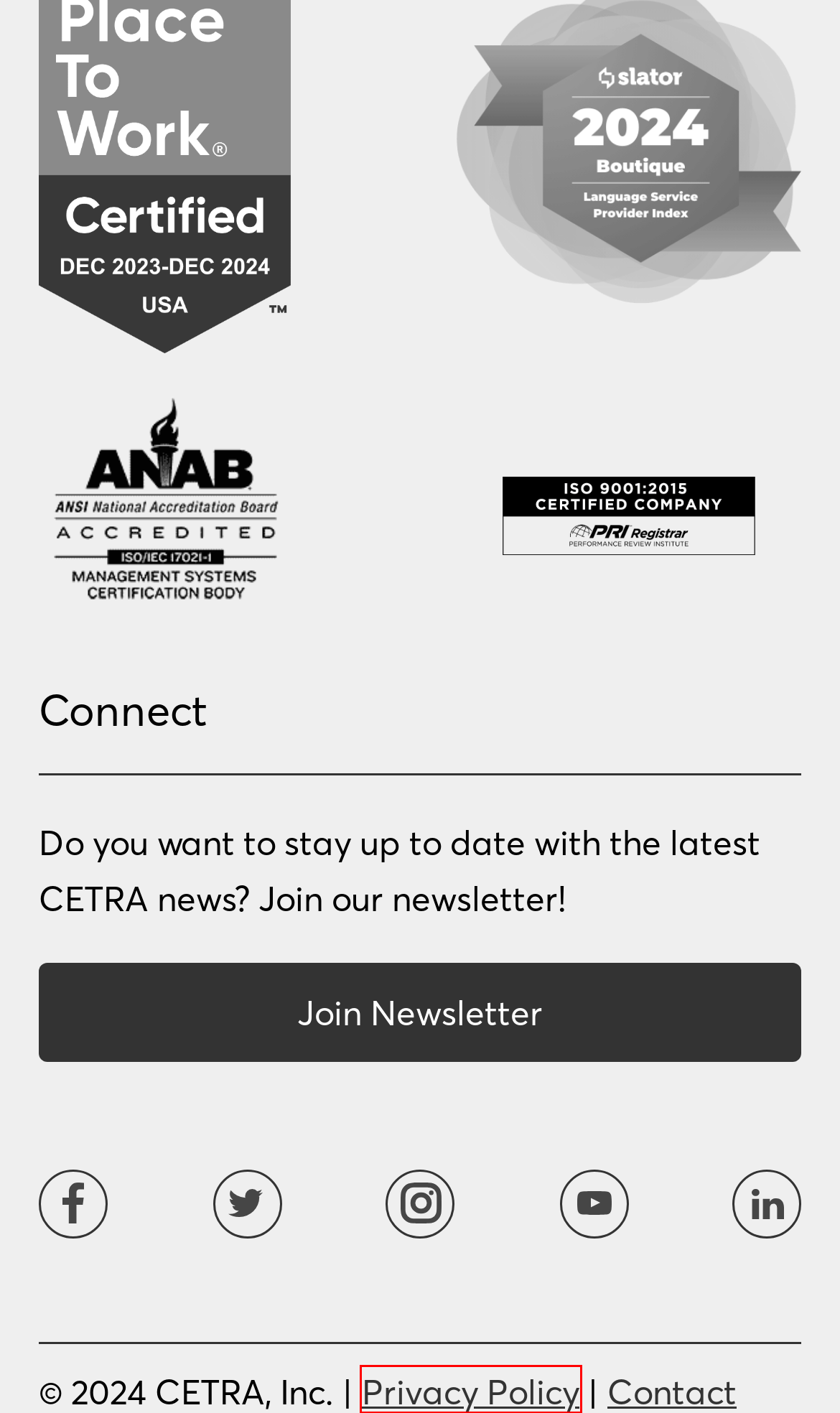Take a look at the provided webpage screenshot featuring a red bounding box around an element. Select the most appropriate webpage description for the page that loads after clicking on the element inside the red bounding box. Here are the candidates:
A. Tony Guerra quoted in Philadelphia Inquirer - CETRA
B. CETRA Language Solutions
C. Contact - CETRA
D. Dr. Jiri Stejskal - CETRA
E. Careers - CETRA
F. Blog - CETRA
G. CETRA Privacy Policy - CETRA
H. Tony Guerra quoted in ATA Chronicle - CETRA

G